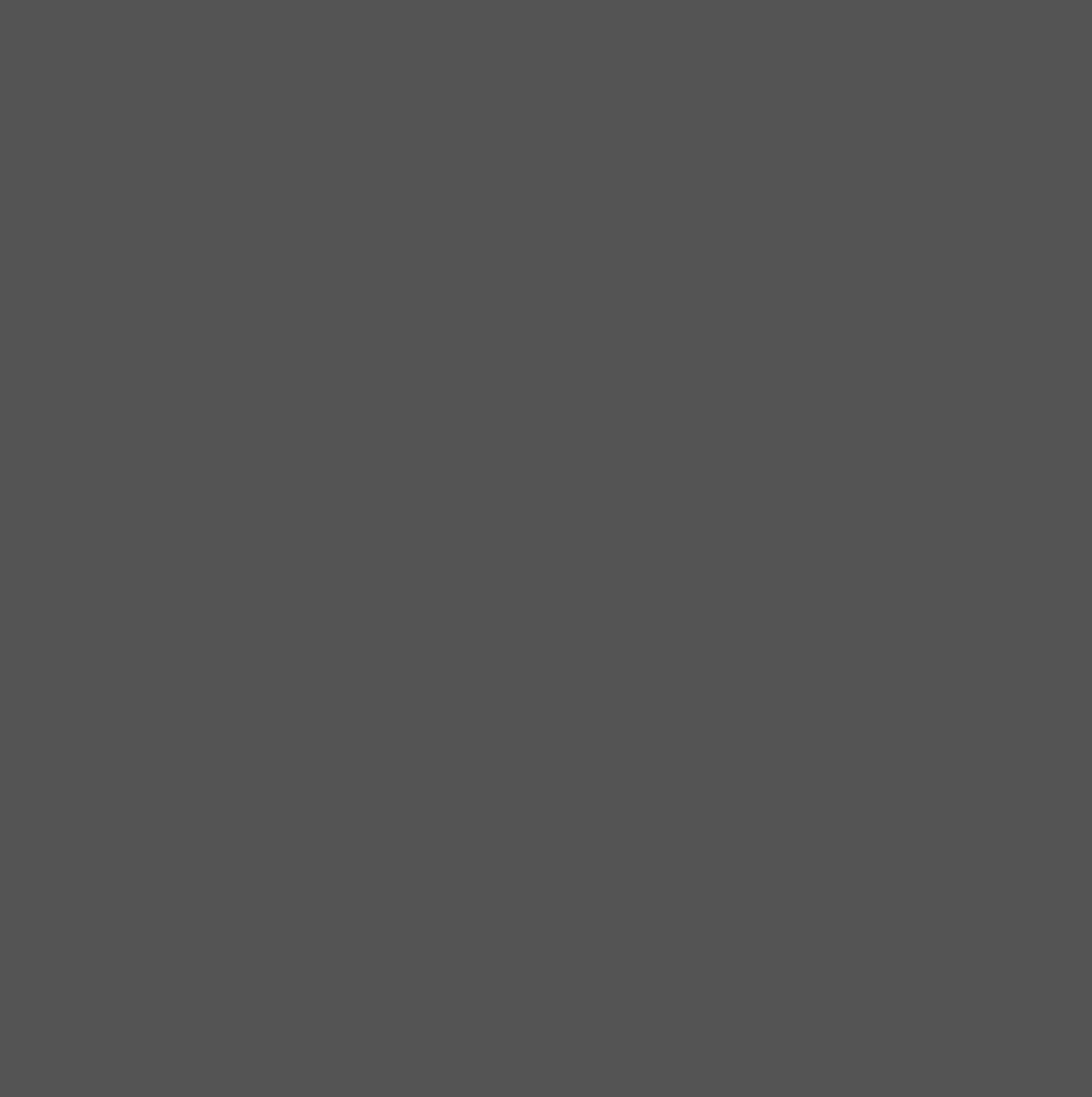Identify the bounding box coordinates for the element you need to click to achieve the following task: "Click on the 'Industry' link". Provide the bounding box coordinates as four float numbers between 0 and 1, in the form [left, top, right, bottom].

[0.085, 0.745, 0.128, 0.758]